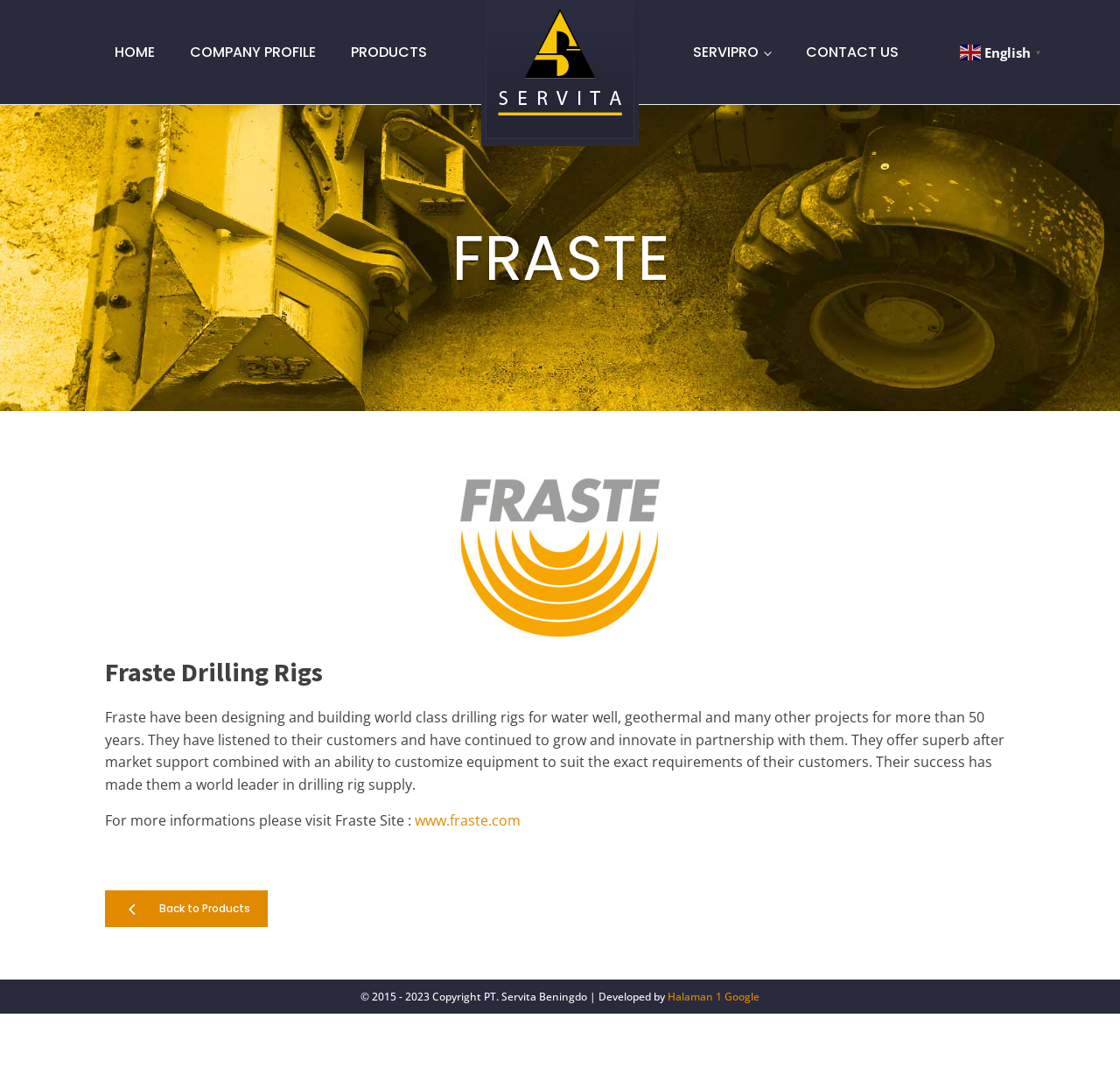Give the bounding box coordinates for the element described by: "Home".

[0.087, 0.022, 0.154, 0.075]